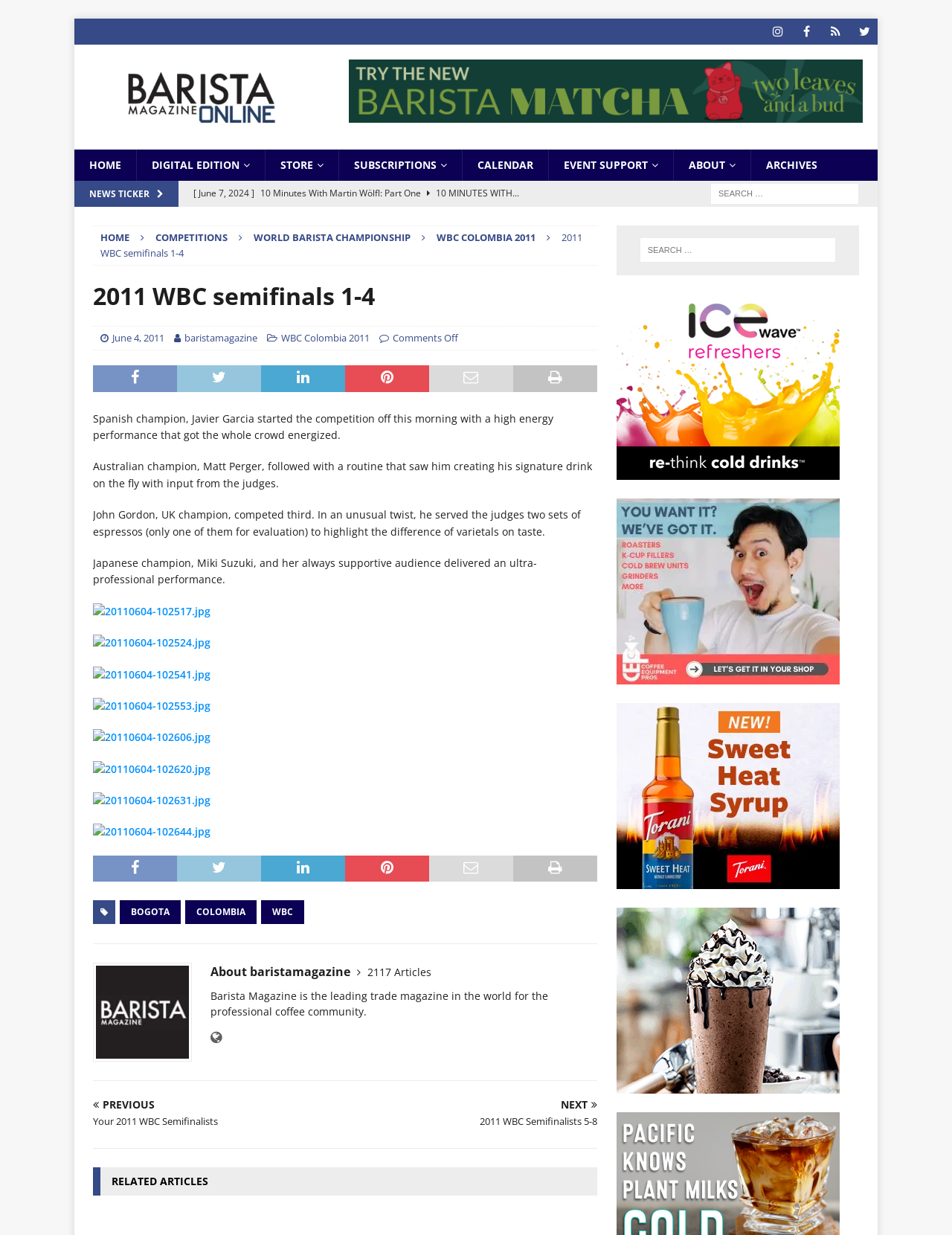Indicate the bounding box coordinates of the element that must be clicked to execute the instruction: "Click on the Instagram link". The coordinates should be given as four float numbers between 0 and 1, i.e., [left, top, right, bottom].

[0.803, 0.015, 0.83, 0.036]